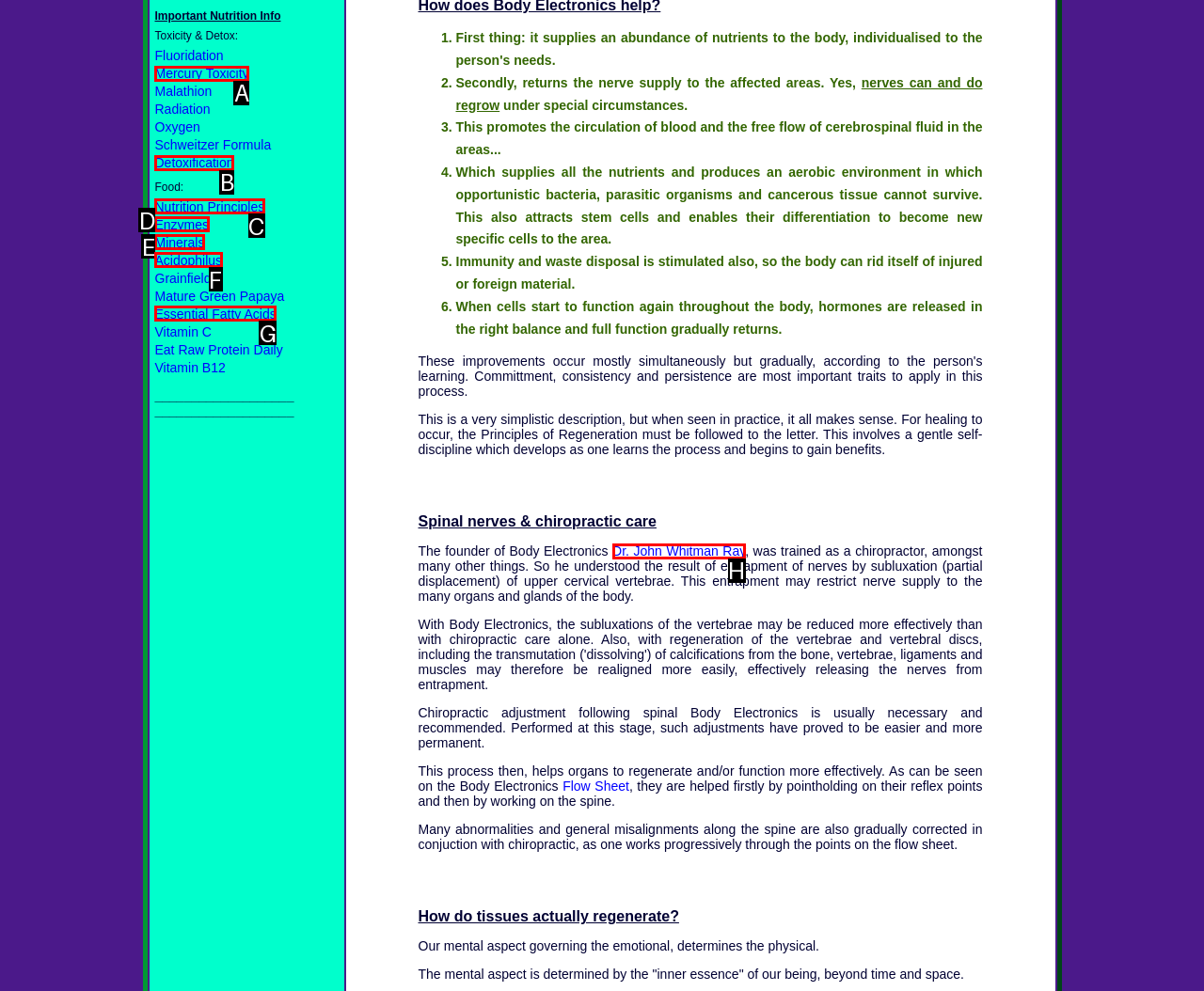Given the description: Feb 5, select the HTML element that matches it best. Reply with the letter of the chosen option directly.

None